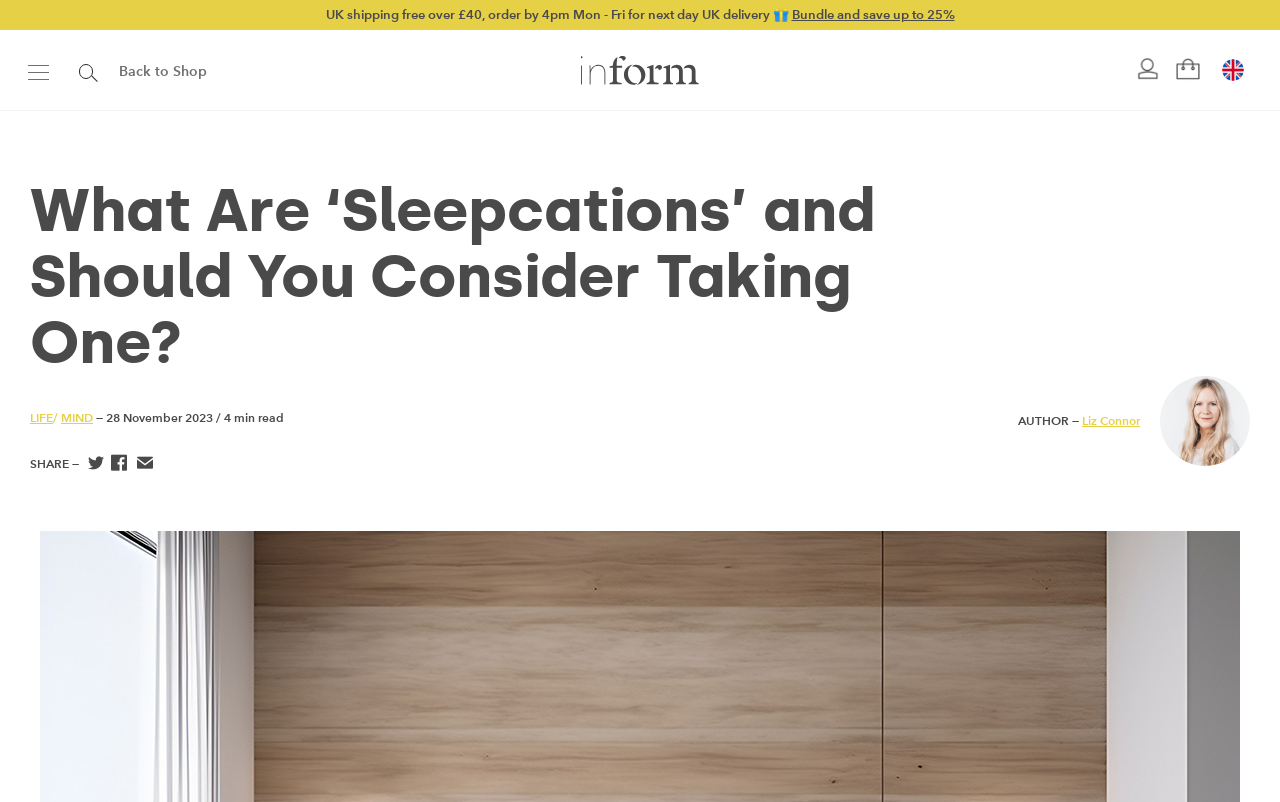Please identify the bounding box coordinates of the area that needs to be clicked to follow this instruction: "Click on 'Bundle and save up to 25%'".

[0.618, 0.009, 0.746, 0.027]